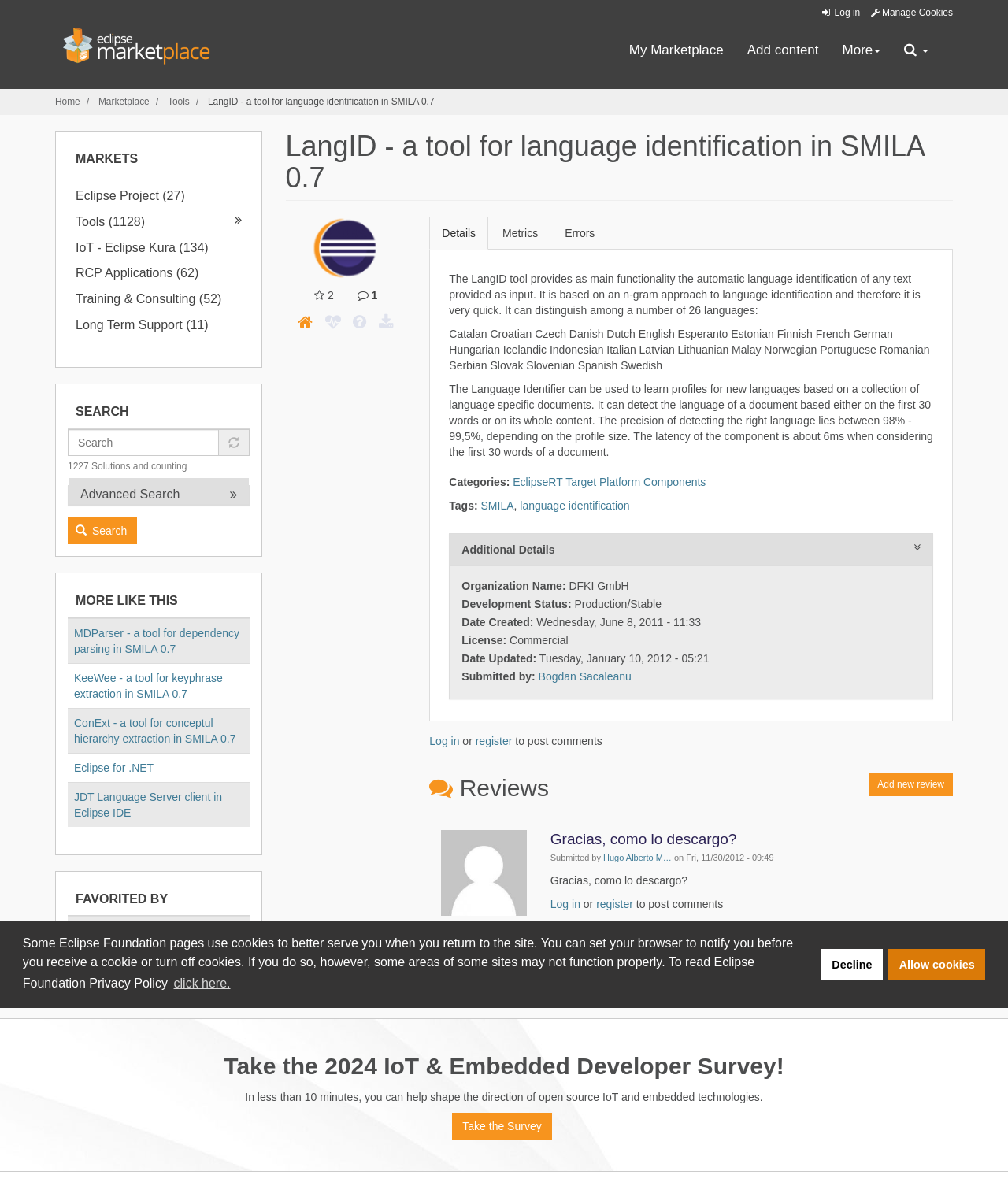What is the latency of the LangID component?
Analyze the image and deliver a detailed answer to the question.

According to the webpage, the latency of the LangID component is about 6ms when considering the first 30 words of a document.